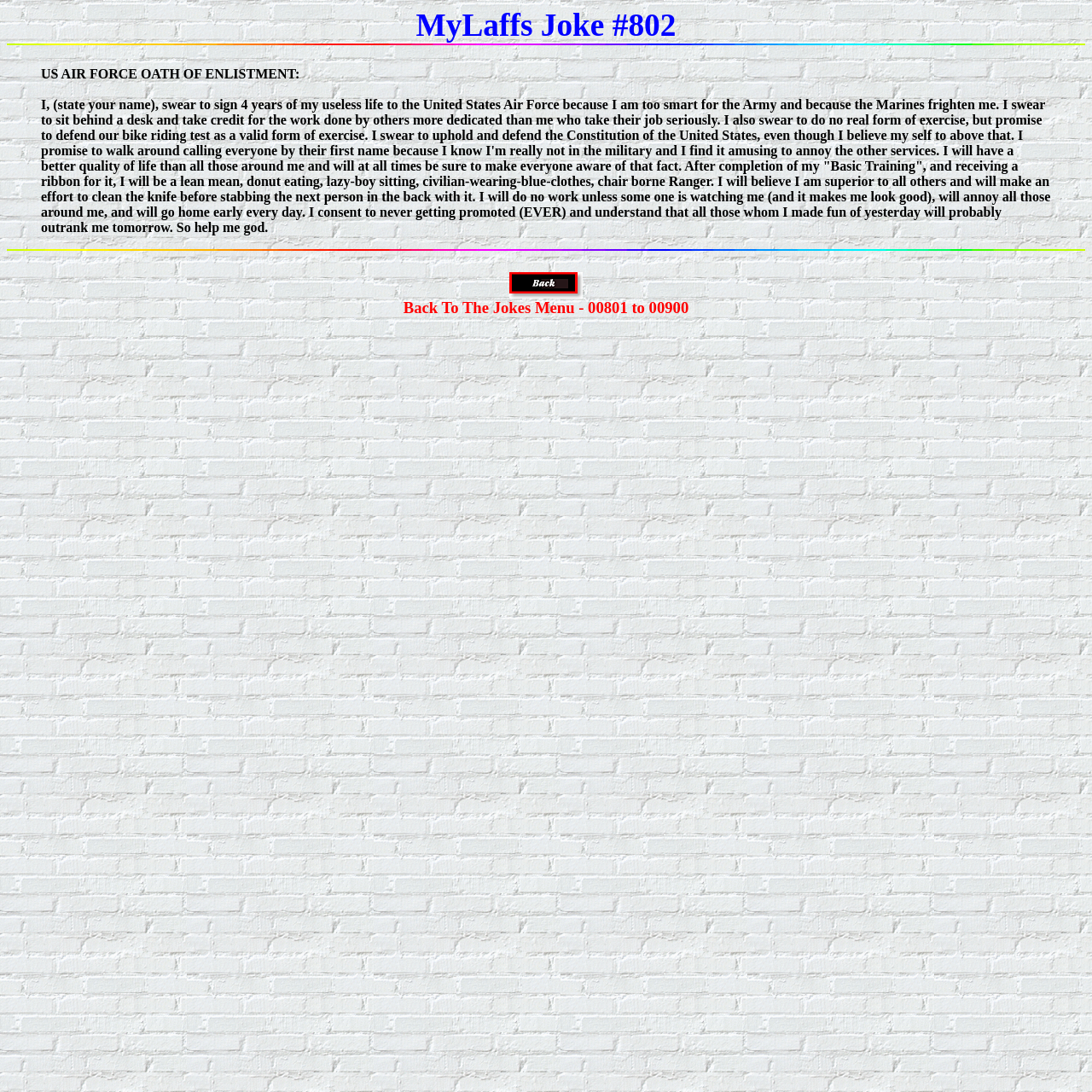Please analyze the image and provide a thorough answer to the question:
What is above the joke?

Above the joke, there is a horizontal bar element, which is an image with the text 'bar'. This bar is likely a decorative element separating the joke from the rest of the webpage.